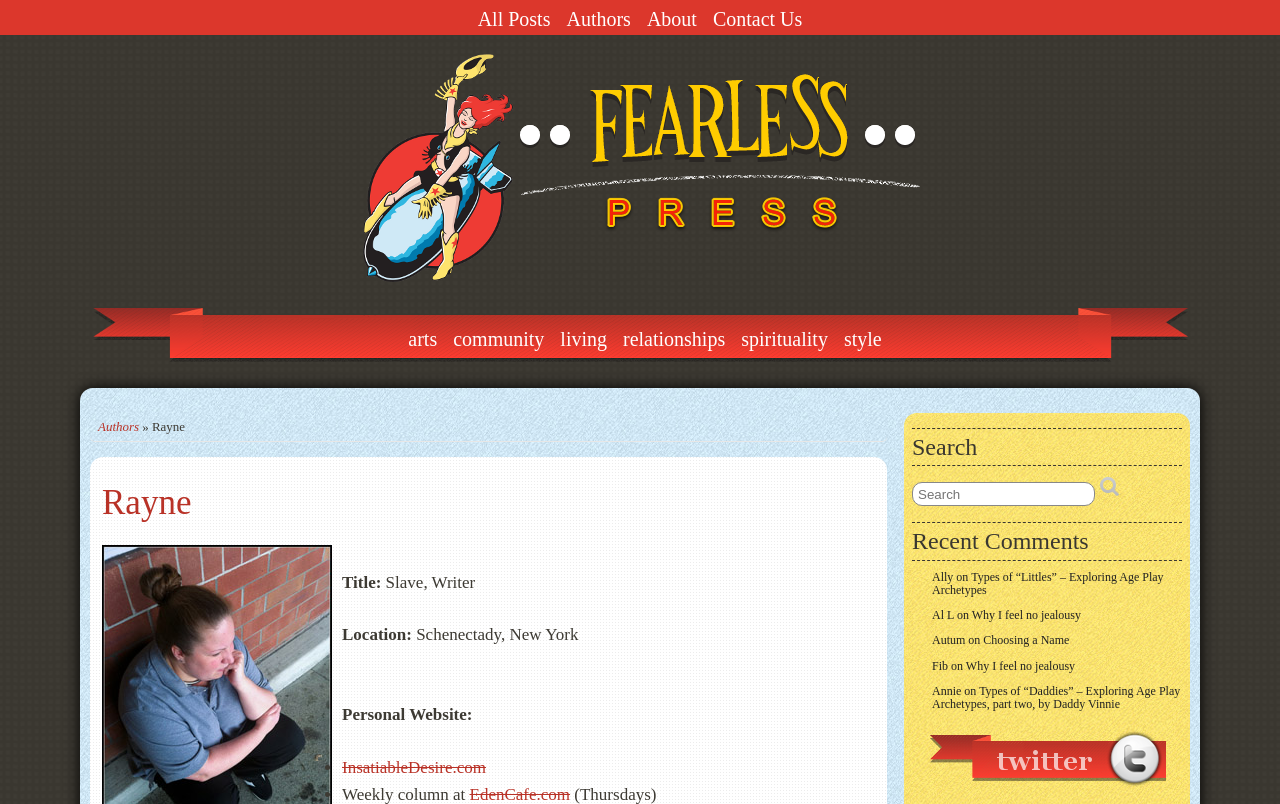Specify the bounding box coordinates of the region I need to click to perform the following instruction: "Follow Us on Twitter". The coordinates must be four float numbers in the range of 0 to 1, i.e., [left, top, right, bottom].

[0.721, 0.981, 0.915, 0.999]